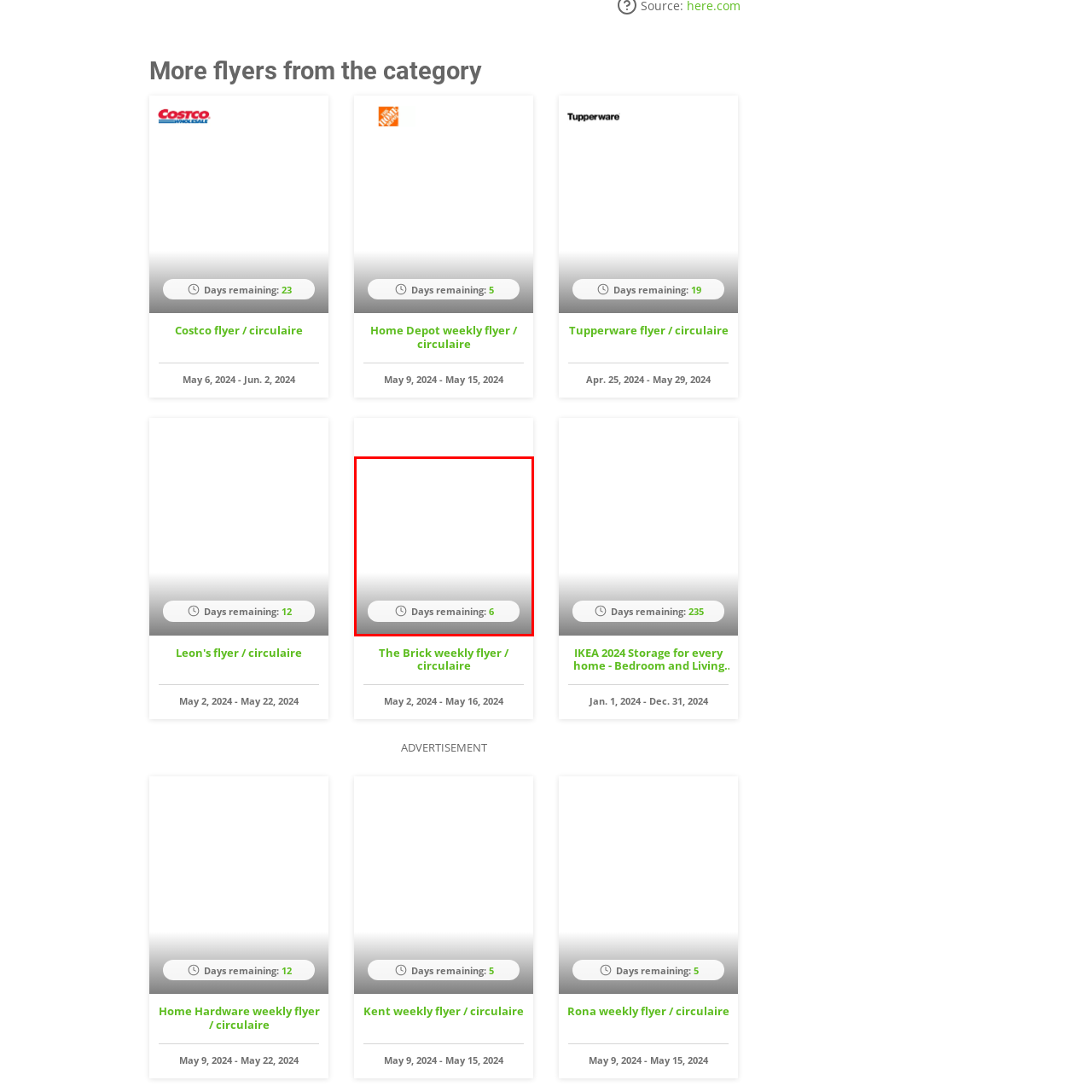Examine the image indicated by the red box and respond with a single word or phrase to the following question:
What is the purpose of the icon in the image?

To suggest time is of essence